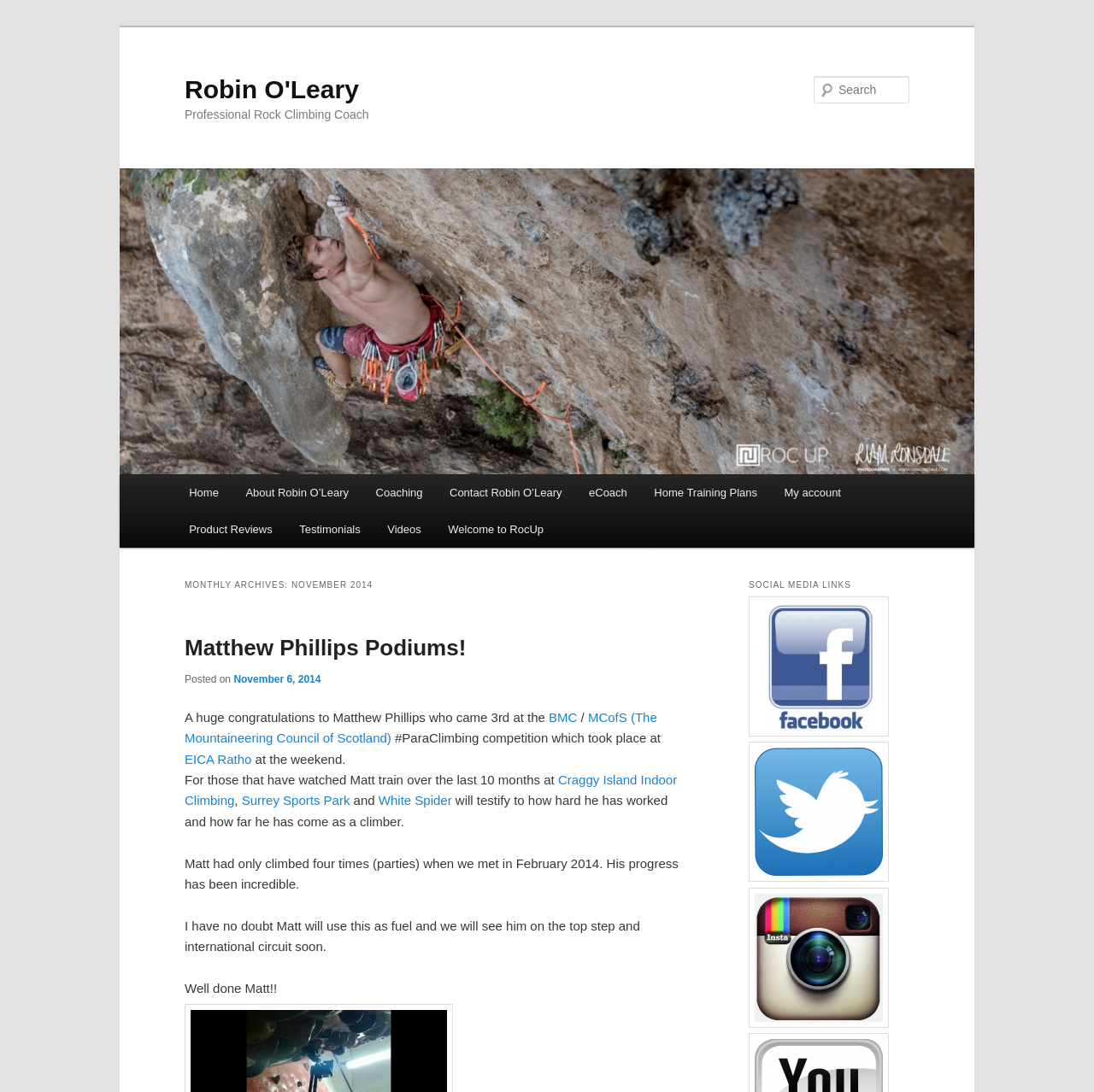What social media platforms are linked on the webpage?
Please give a detailed and thorough answer to the question, covering all relevant points.

The webpage contains links to social media platforms, including 'facebook-logo-2', 'twitter_logo1-Copy', and 'Instagram-Logo', indicating that Facebook, Twitter, and Instagram are the social media platforms linked on the webpage.